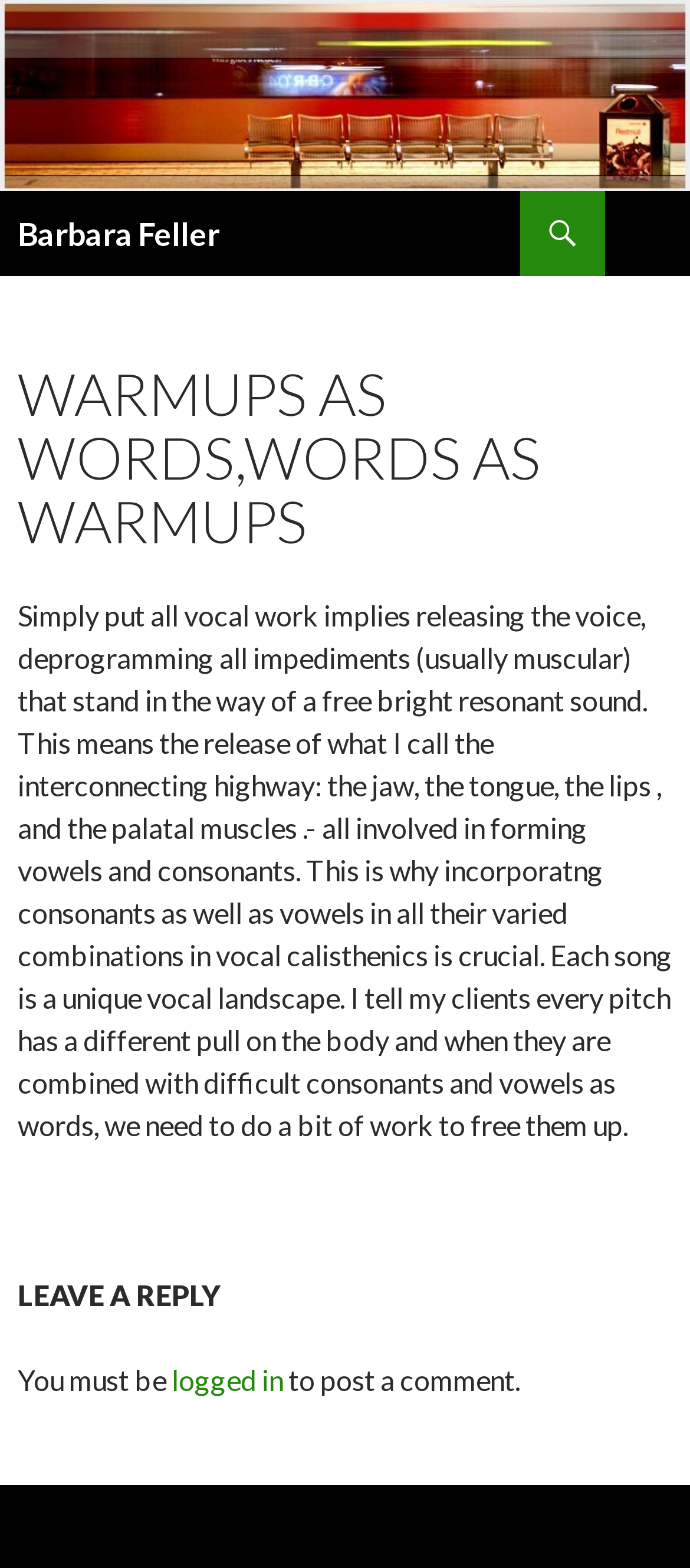How many sections are there in the article?
Use the information from the image to give a detailed answer to the question.

The article can be divided into two sections: the main content section, which discusses vocal warmups, and the comment section, which allows users to leave a reply. These two sections are separated by a heading element that says 'LEAVE A REPLY'.